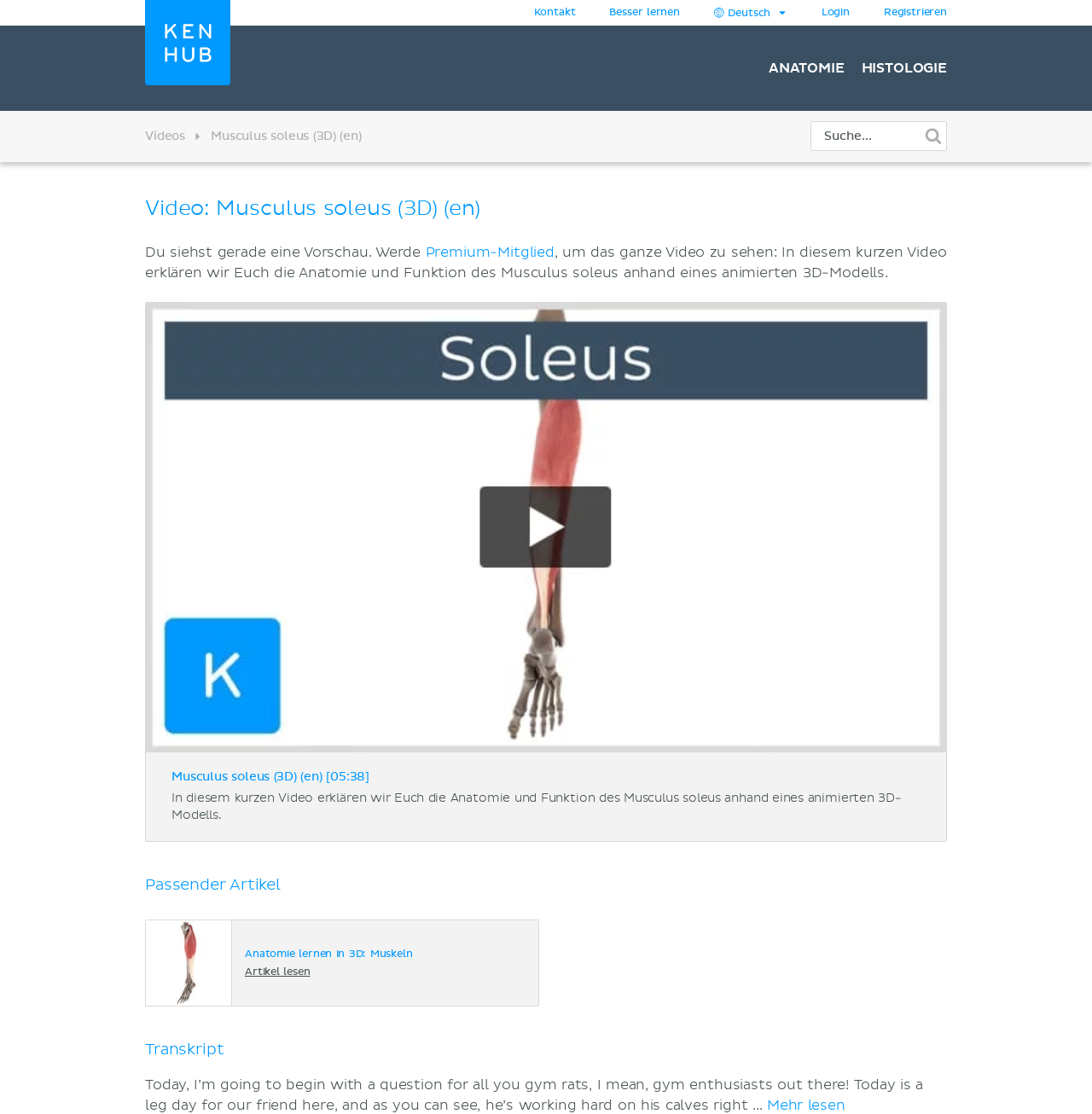Determine the coordinates of the bounding box for the clickable area needed to execute this instruction: "Read the article about Anatomie lernen in 3D: Muskeln".

[0.212, 0.826, 0.493, 0.903]